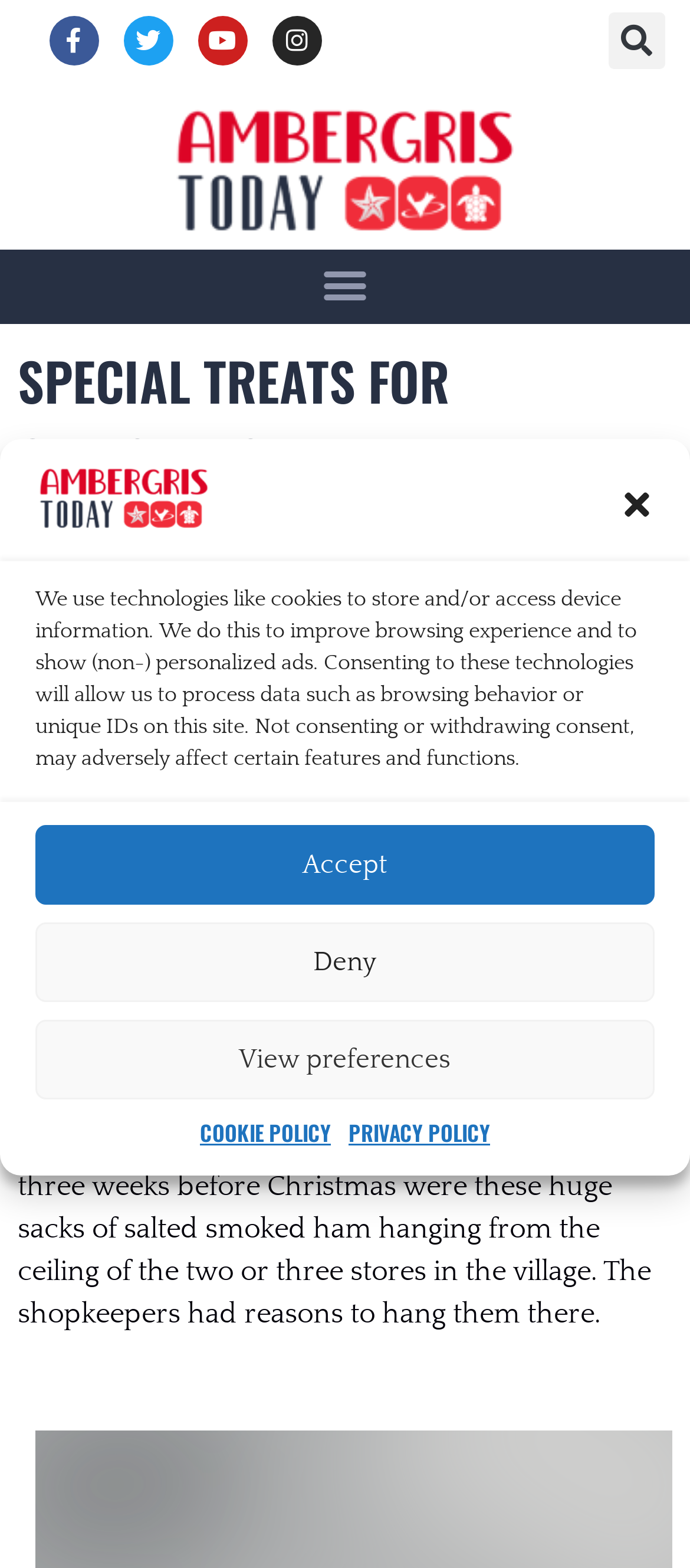Please examine the image and provide a detailed answer to the question: What is the topic of the article?

I read the static text elements and determined that the article is about Christmas, as it mentions signs of Christmas being around the corner and traditions related to the holiday.